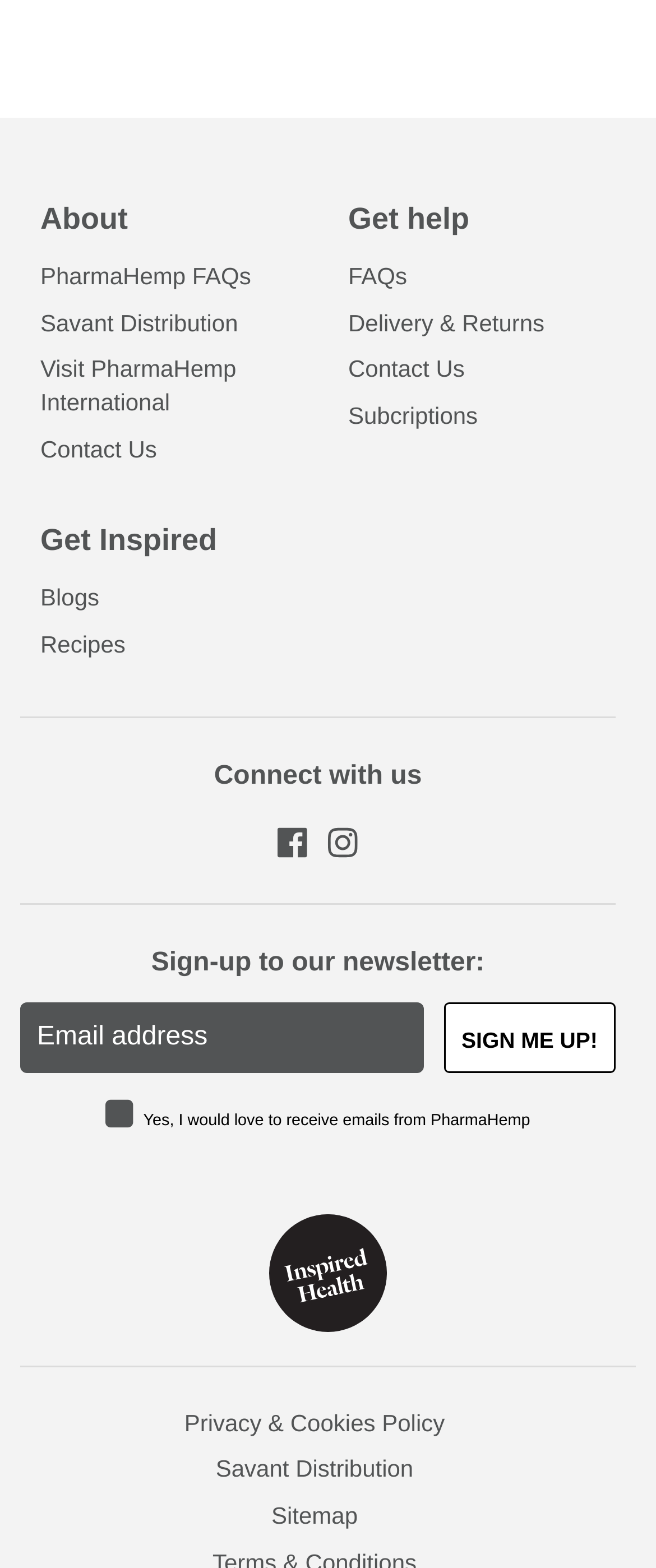Please locate the bounding box coordinates of the element's region that needs to be clicked to follow the instruction: "Click on About". The bounding box coordinates should be provided as four float numbers between 0 and 1, i.e., [left, top, right, bottom].

[0.062, 0.127, 0.469, 0.154]